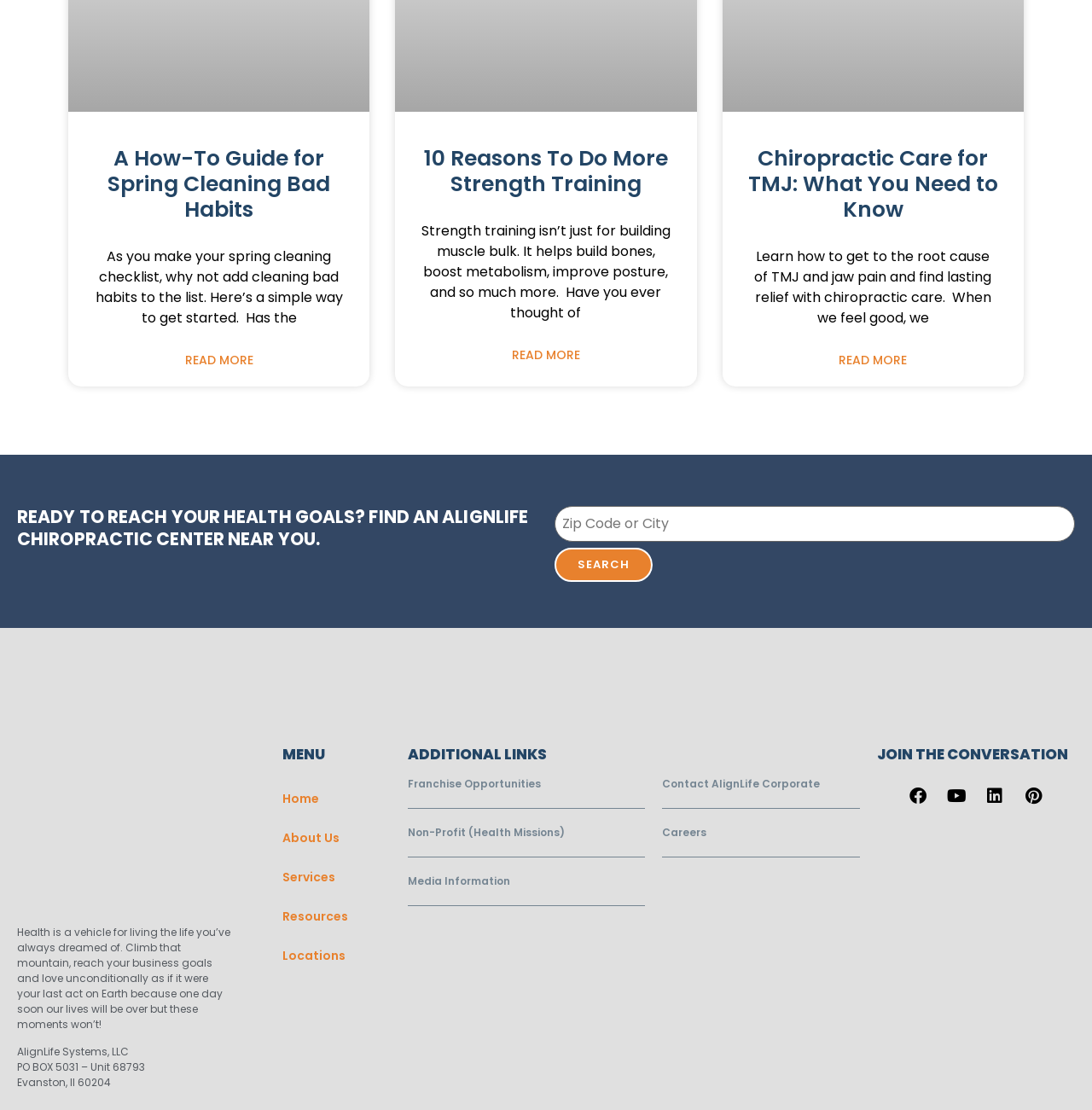What is the purpose of the search bar?
Give a detailed explanation using the information visible in the image.

The search bar is located below the heading 'READY TO REACH YOUR HEALTH GOALS? FIND AN ALIGNLIFE CHIROPRACTIC CENTER NEAR YOU.' This suggests that the search bar is intended to help users find a chiropractic center near their location.